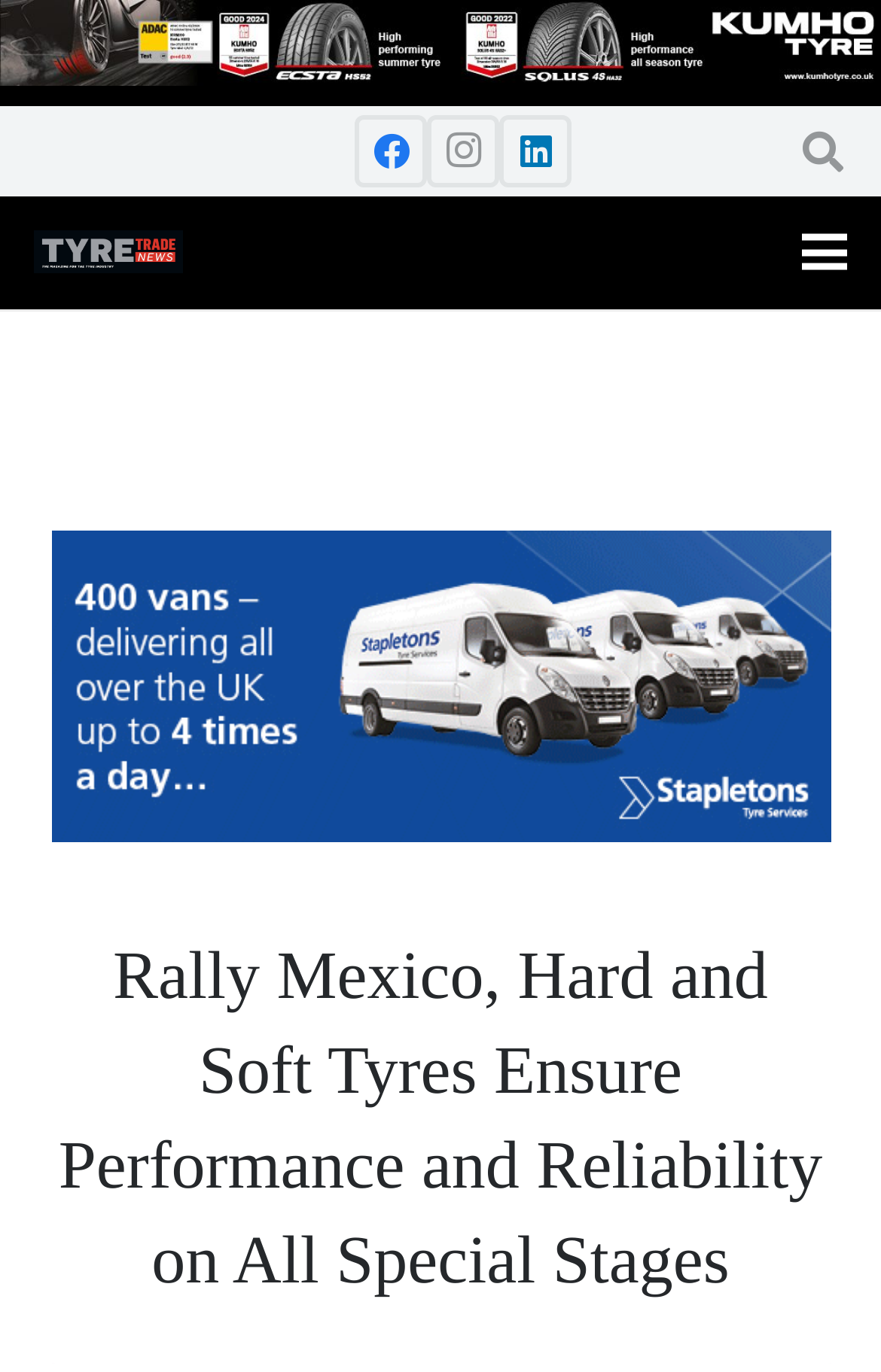Extract the main title from the webpage.

Rally Mexico, Hard and Soft Tyres Ensure Performance and Reliability on All Special Stages